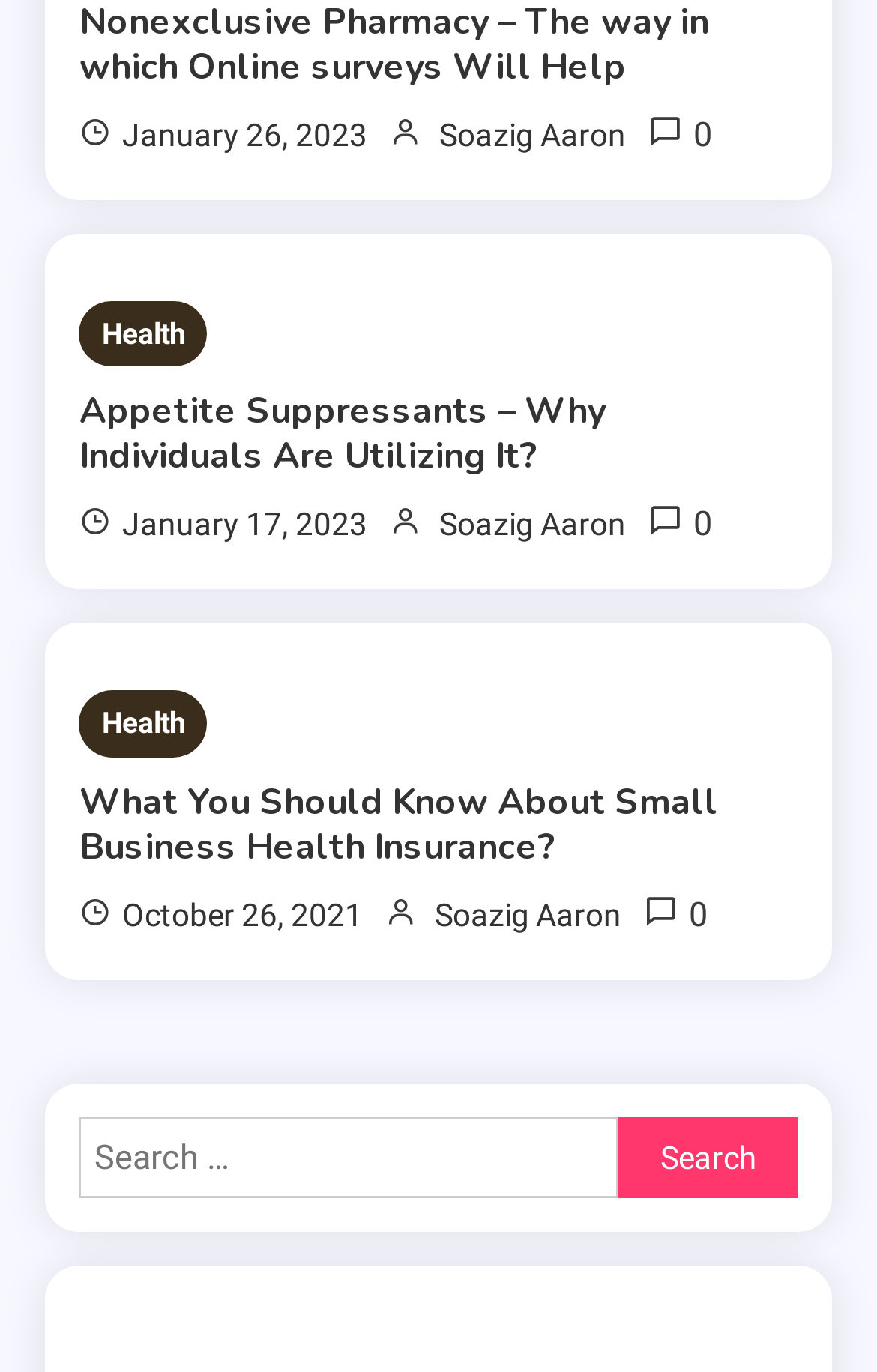Locate the bounding box coordinates of the element that should be clicked to fulfill the instruction: "View the article about Appetite Suppressants".

[0.091, 0.284, 0.91, 0.35]